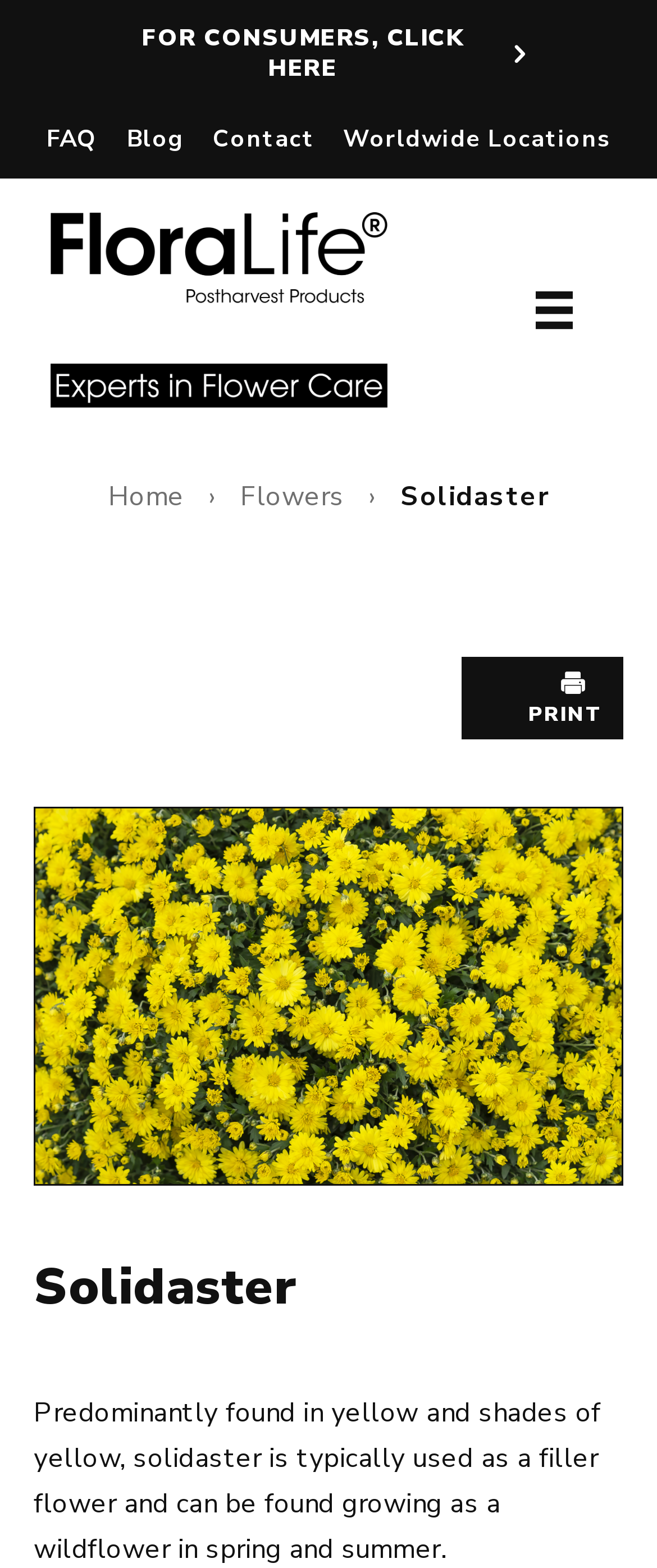Respond to the question below with a single word or phrase:
What is the last link in the main menu?

Worldwide Locations